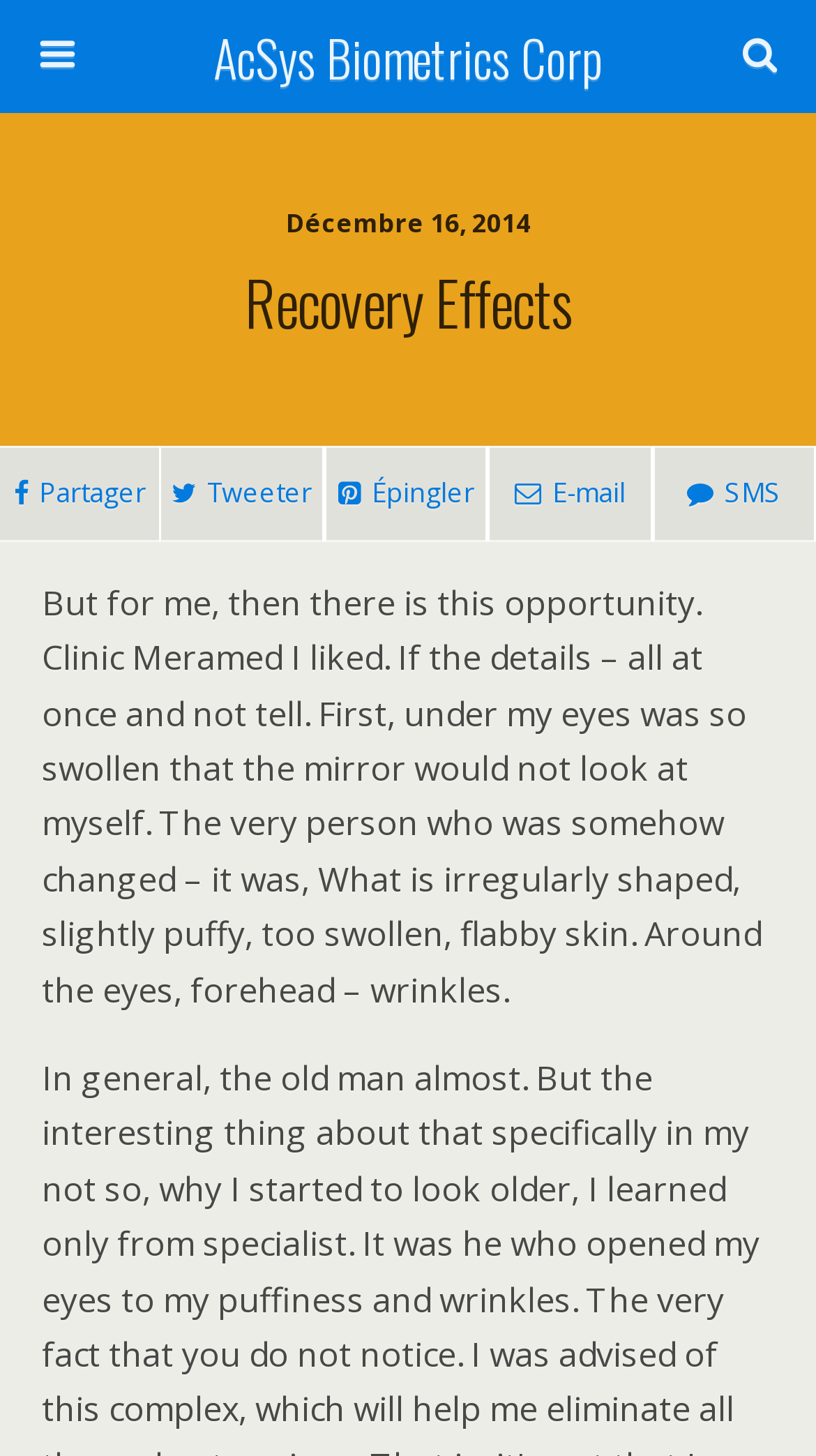What is the purpose of the textbox?
Please provide a single word or phrase as your answer based on the screenshot.

To search the website